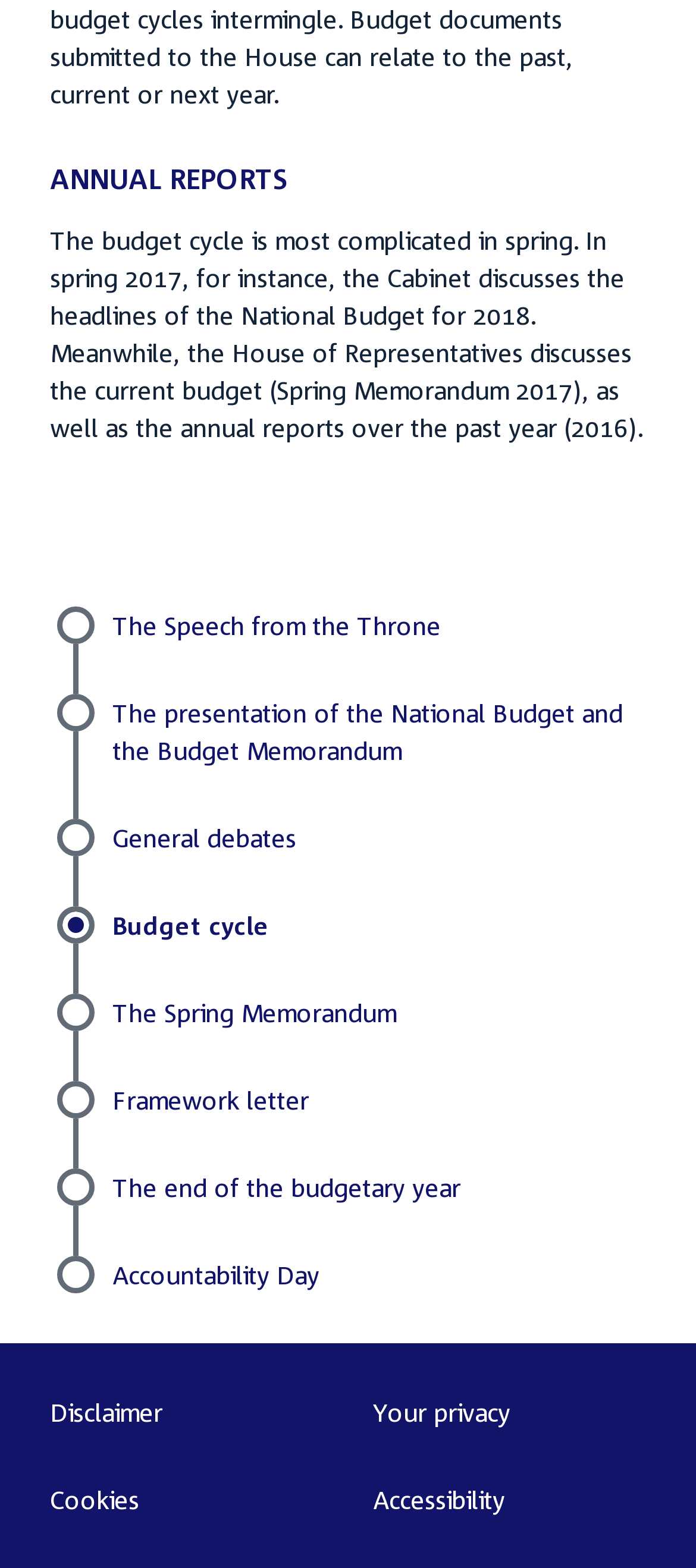Provide a one-word or short-phrase answer to the question:
How many links are in the sub menu?

8